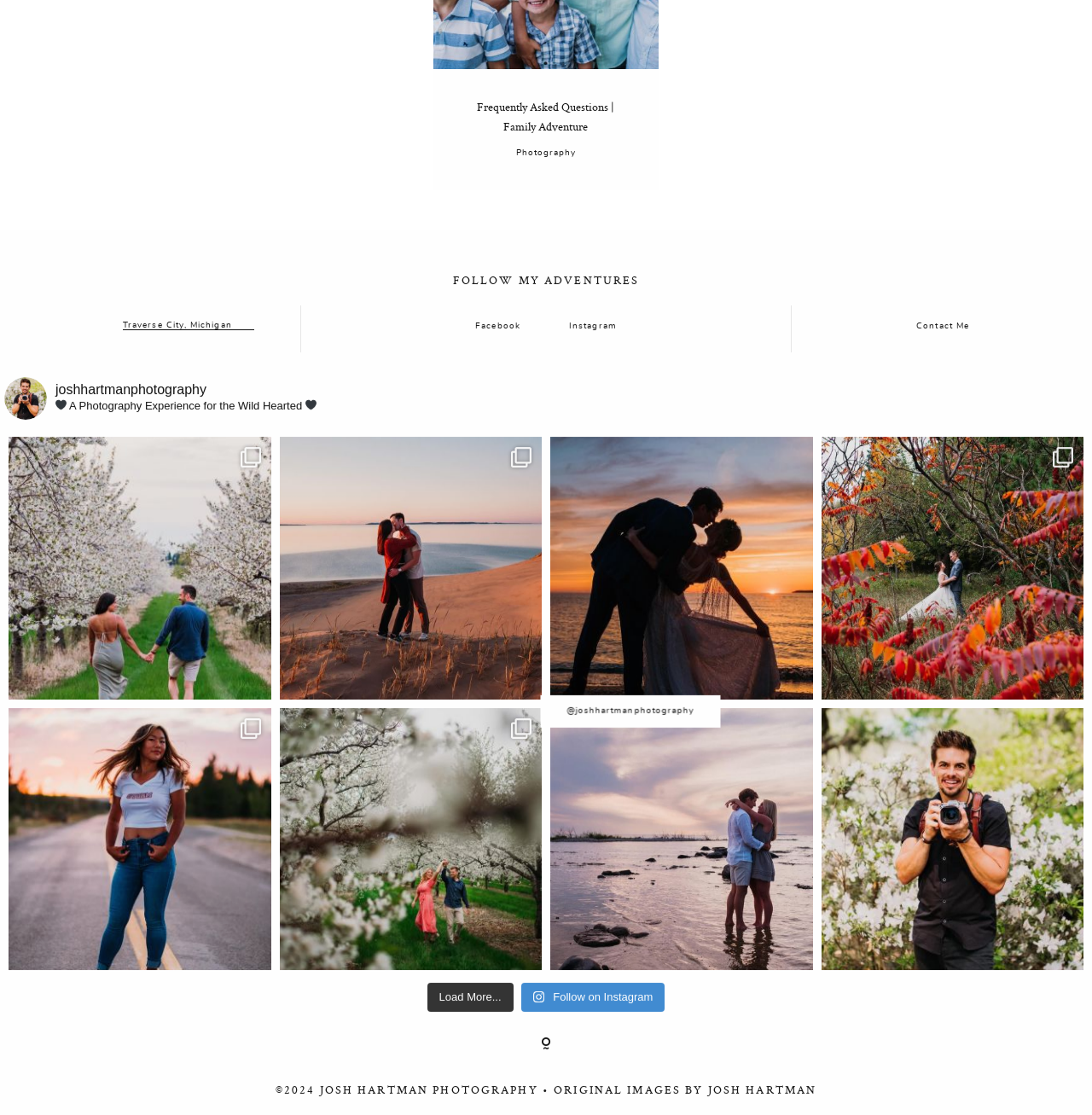Please give a succinct answer using a single word or phrase:
What is the location mentioned in the textbox?

Traverse City, Michigan